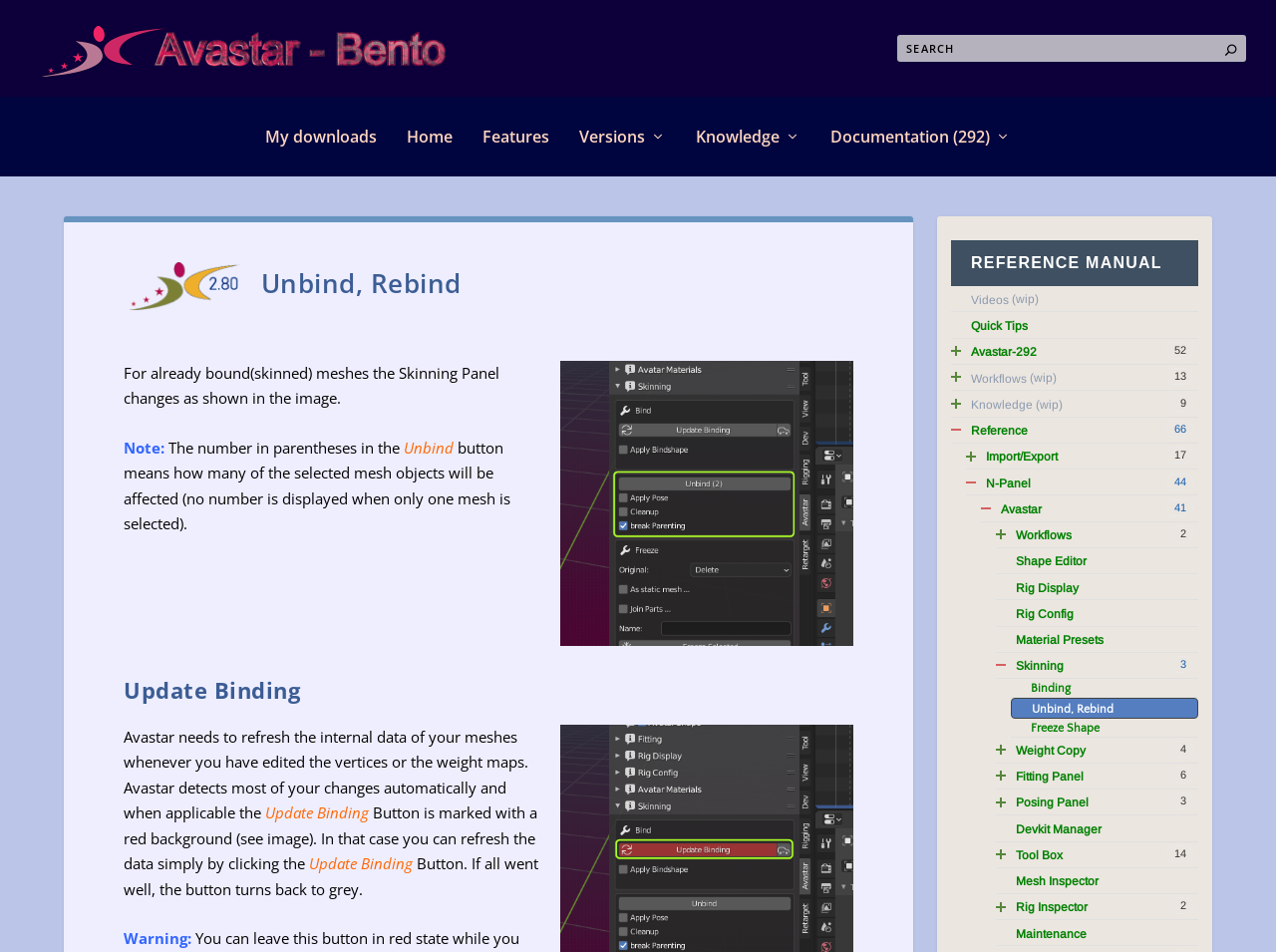Provide a comprehensive caption for the webpage.

The webpage is titled "Unbind, Rebind | Avalab" and has a search bar at the top right corner. Below the search bar, there are several links, including "My downloads", "Home", "Features", "Versions", "Knowledge", and "Documentation (292)". 

On the left side of the page, there is a heading "Unbind, Rebind" with an image below it. The image is accompanied by a paragraph of text explaining how the Skinning Panel changes for already bound (skinned) meshes. 

Below this section, there is another heading "Update Binding" with a paragraph of text explaining how Avastar needs to refresh internal data of meshes whenever vertices or weight maps are edited. 

On the right side of the page, there is a heading "REFERENCE MANUAL" with a list of links, including "Videos (wip)", "Quick Tips", "52 Avastar-292", "13 Workflows (wip)", "9 Knowledge (wip)", and "66 Reference". The "66 Reference" link expands to reveal a list of sub-links, including "17 Import/Export", "44 N-Panel", "41 Avastar", and others. These sub-links further expand to reveal more links, including "2 Workflows", "Shape Editor", "Rig Display", "Rig Config", "Material Presets", "3 Skinning", "Binding", "Unbind, Rebind", "Freeze Shape", "4 Weight Copy", "6 Fitting Panel", "3 Posing Panel", "Devkit Manager", "14 Tool Box", and "Mesh Inspector".